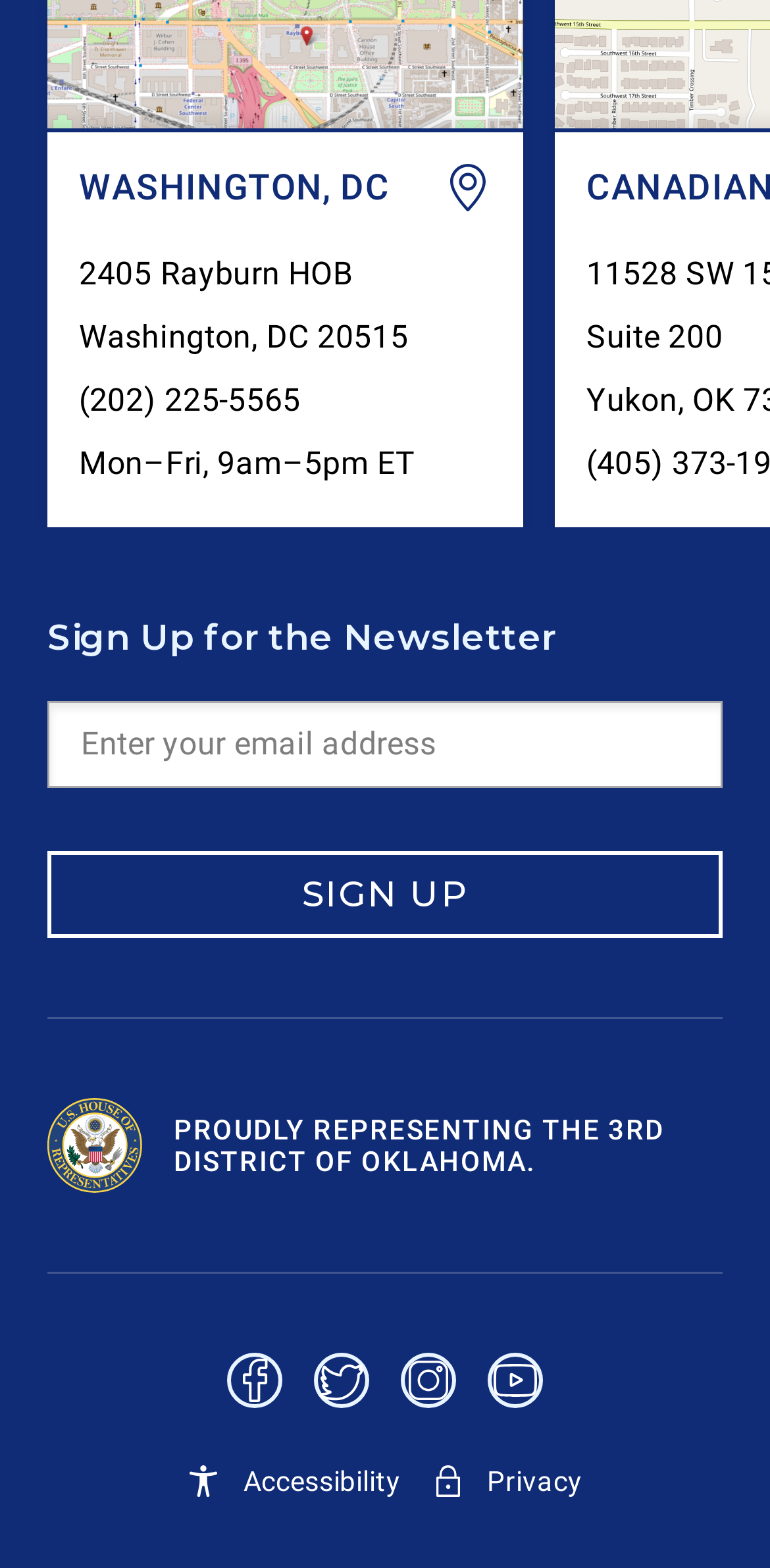Locate the bounding box coordinates of the clickable area to execute the instruction: "Visit Facebook page". Provide the coordinates as four float numbers between 0 and 1, represented as [left, top, right, bottom].

[0.295, 0.863, 0.367, 0.909]